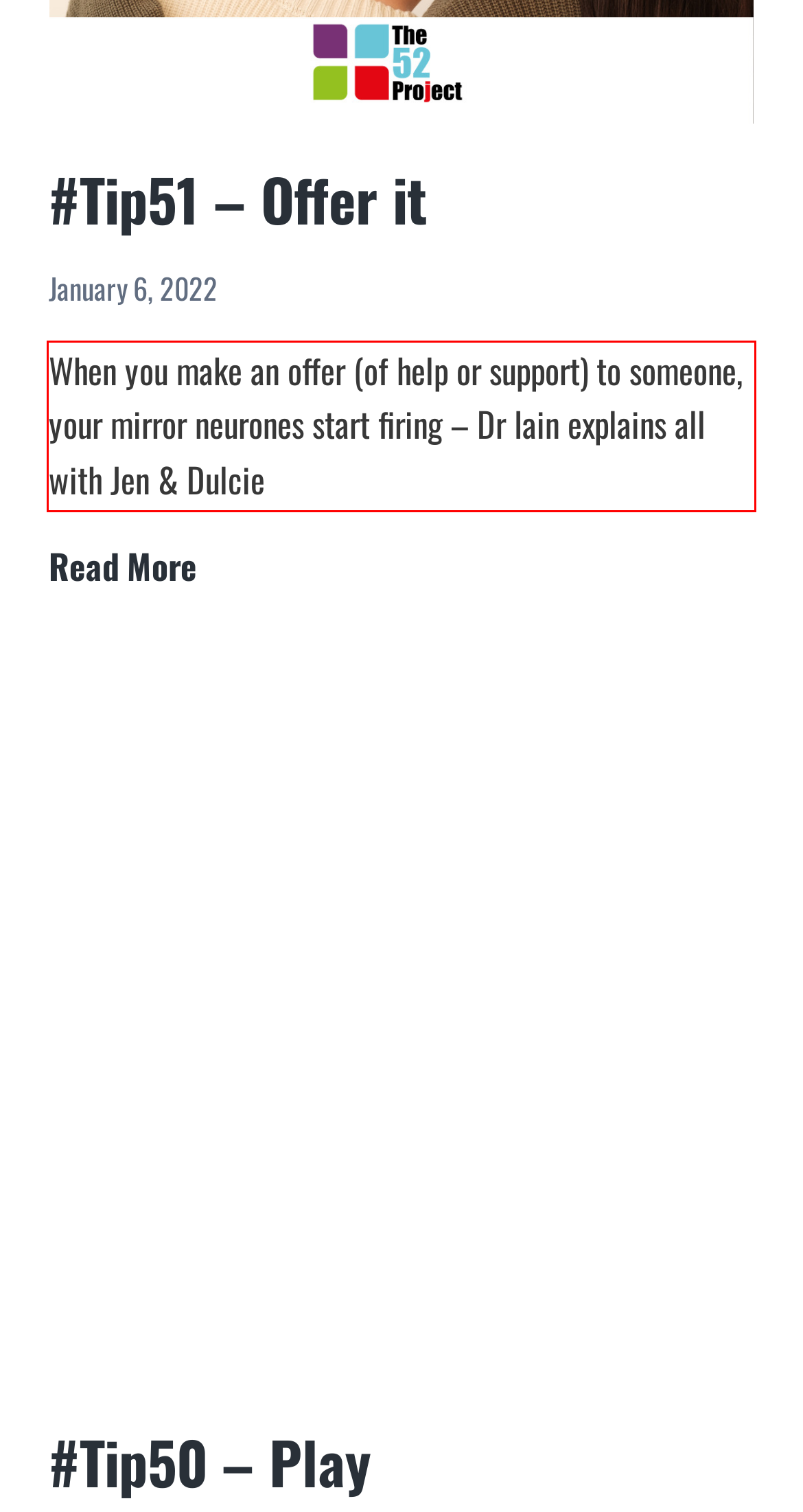You are provided with a webpage screenshot that includes a red rectangle bounding box. Extract the text content from within the bounding box using OCR.

When you make an offer (of help or support) to someone, your mirror neurones start firing – Dr Iain explains all with Jen & Dulcie